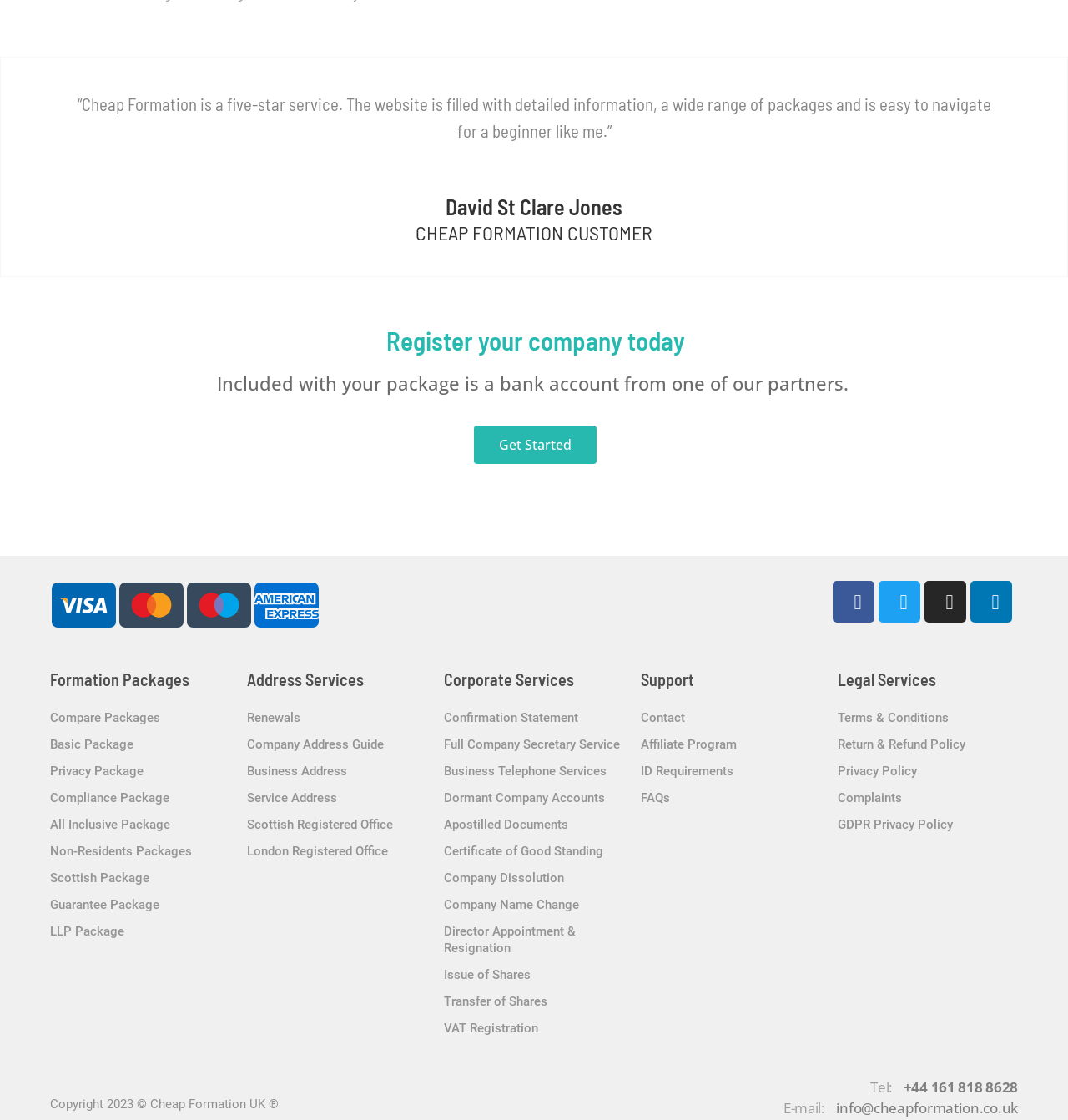Highlight the bounding box coordinates of the element that should be clicked to carry out the following instruction: "Get Started". The coordinates must be given as four float numbers ranging from 0 to 1, i.e., [left, top, right, bottom].

[0.444, 0.38, 0.559, 0.414]